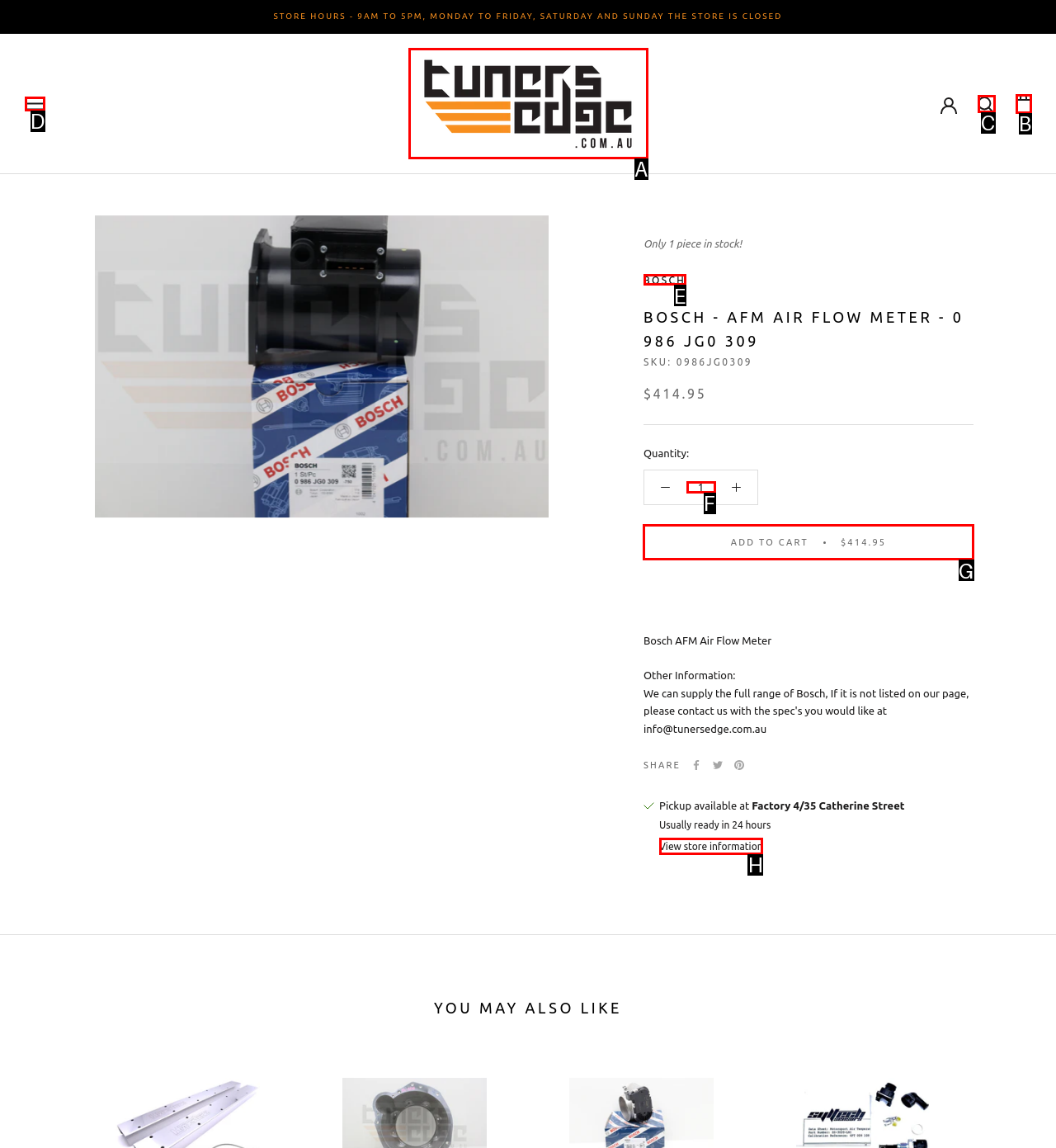Identify the letter of the option that should be selected to accomplish the following task: ADD TO CART $414.95. Provide the letter directly.

G